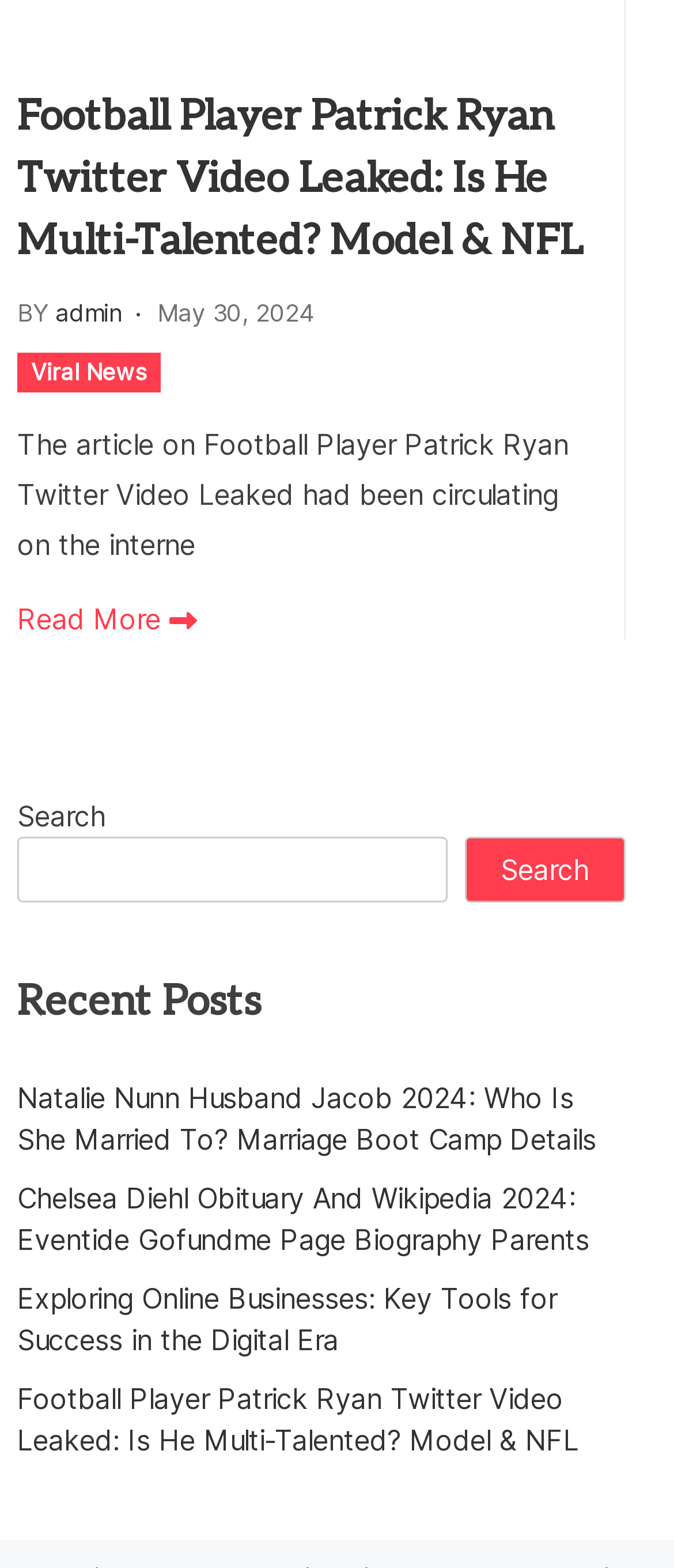Please give a short response to the question using one word or a phrase:
What is the date of the main article?

May 30, 2024